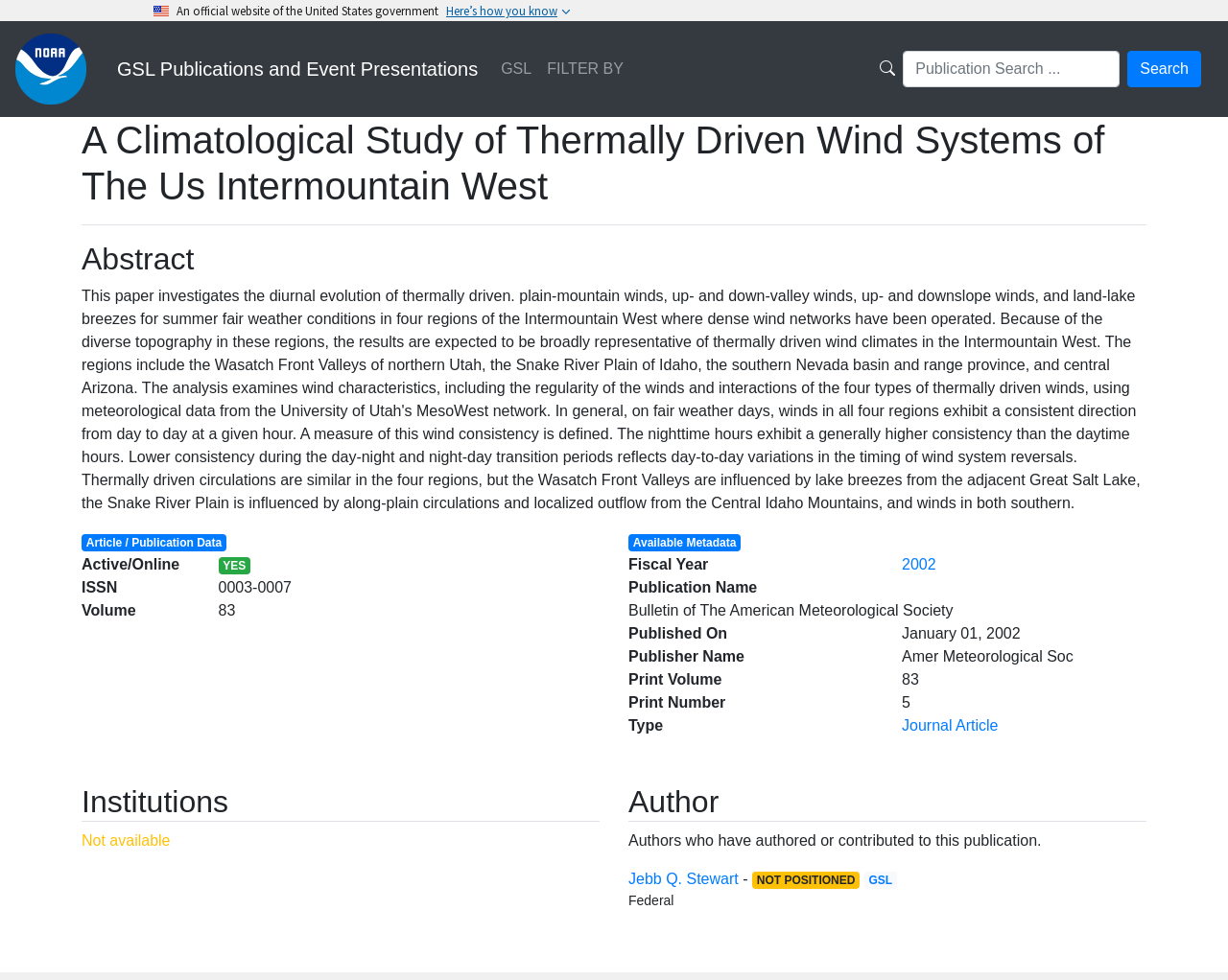Determine the bounding box coordinates of the area to click in order to meet this instruction: "View GSL publications".

[0.402, 0.051, 0.439, 0.09]